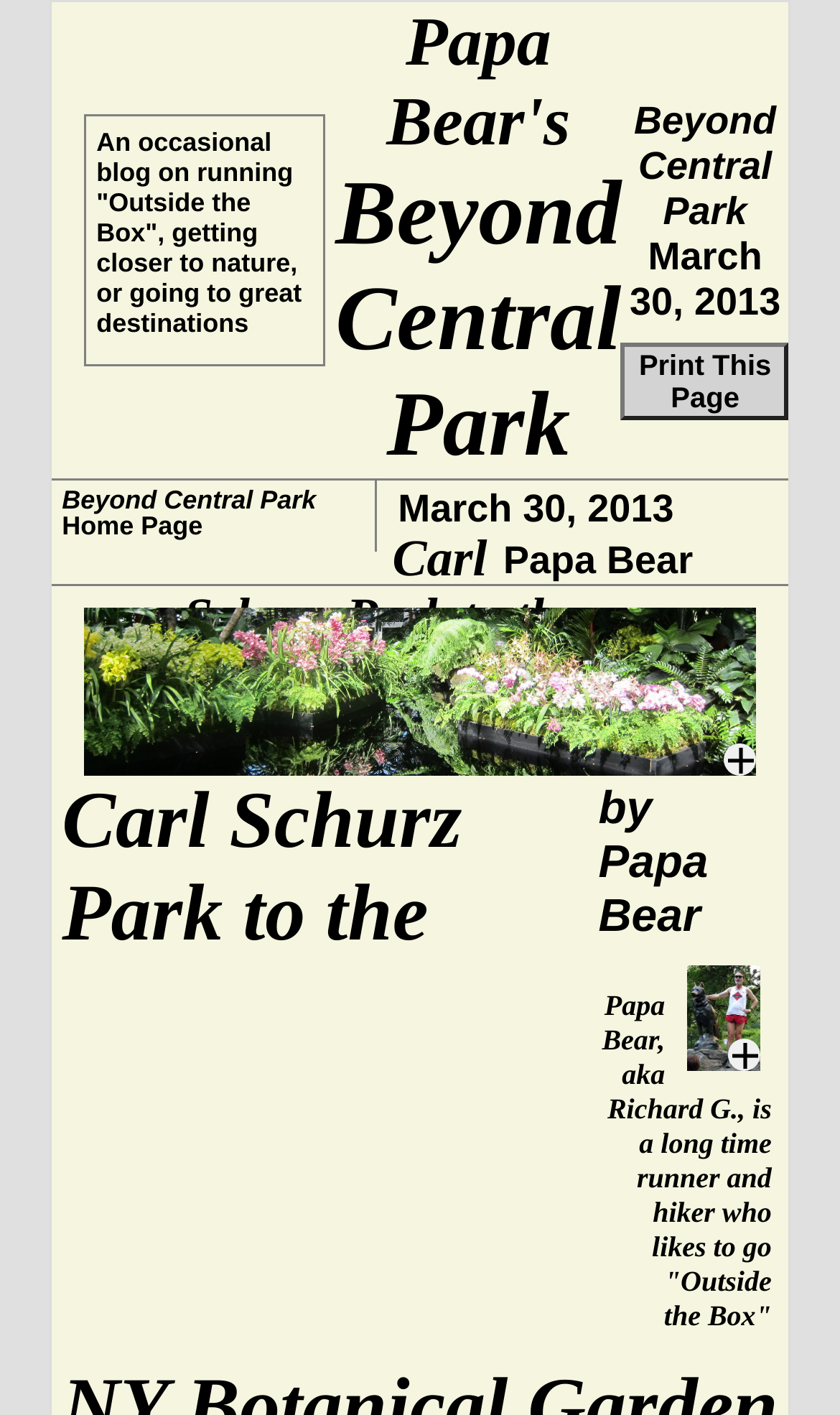Locate the bounding box coordinates of the area that needs to be clicked to fulfill the following instruction: "Click on 'Print This Page'". The coordinates should be in the format of four float numbers between 0 and 1, namely [left, top, right, bottom].

[0.74, 0.242, 0.939, 0.296]